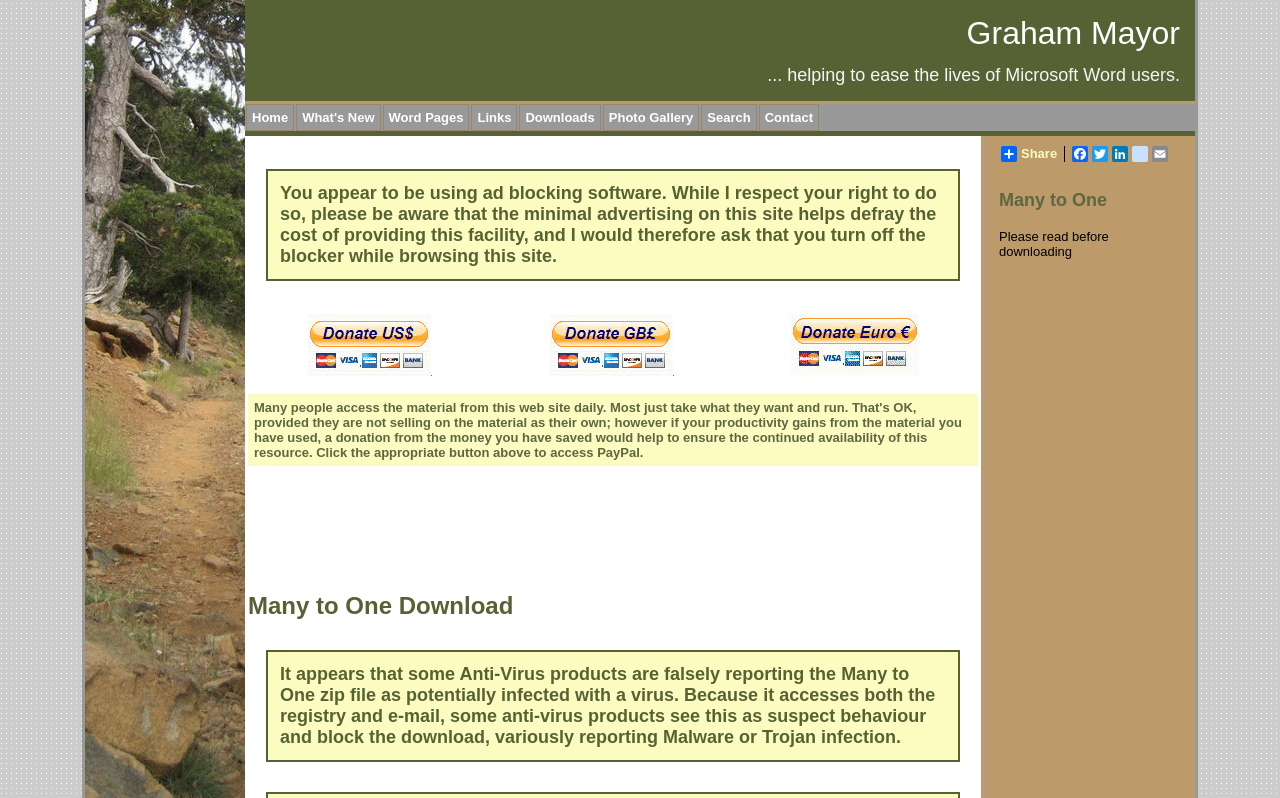Using the details from the image, please elaborate on the following question: What is the name of the download mentioned on the webpage?

The webpage mentions a download called 'Many to One Download', which is also the title of the webpage, and there is a heading with the same name at the bottom of the webpage.